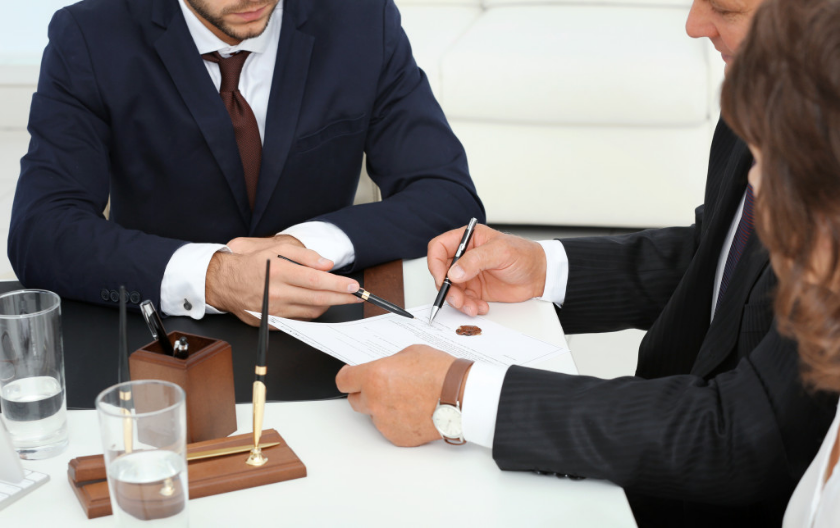Elaborate on all the key elements and details present in the image.

The image depicts a professional consultation taking place between three individuals, likely involving legal matters. Two men and one woman are gathered around a sleek, modern table, discussing important documents. One man, dressed in a dark suit, is intently focusing on the page in front of him while pointing to specific details while using a pen. The other man, who has a light shirt under his suit and a tie, is gesturing towards the document, suggesting active engagement in the discussion. The woman, seated to the right, holds a pen and appears to be contributing to the conversation, indicating collaboration and shared decision-making.

On the table, there are items suggesting a formal setting: a wooden desk accessory holding several pens, glasses of water, and what seems to be an official-looking document with a seal or a significant mark, emphasizing the legal context of the meeting. The backdrop features a modern office design, characterized by clean lines and neutral tones, creating an atmosphere of professionalism and seriousness. Overall, this image conveys the essence of legal guidance, collaboration, and the critical nature of discussions surrounding representation and legal advice.